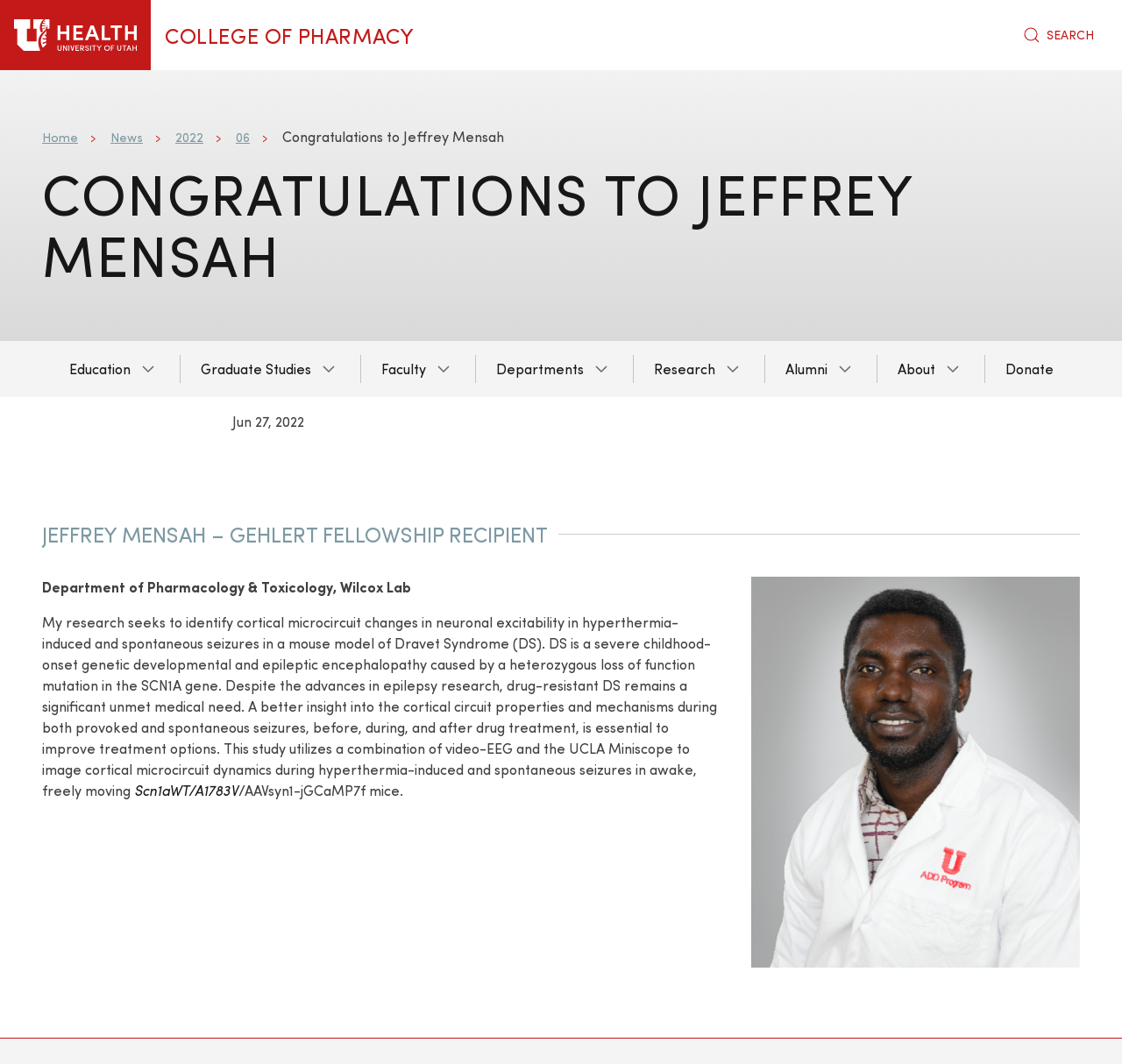Find the bounding box coordinates of the element to click in order to complete this instruction: "Read more about Jeffrey Mensah". The bounding box coordinates must be four float numbers between 0 and 1, denoted as [left, top, right, bottom].

[0.67, 0.542, 0.962, 0.91]